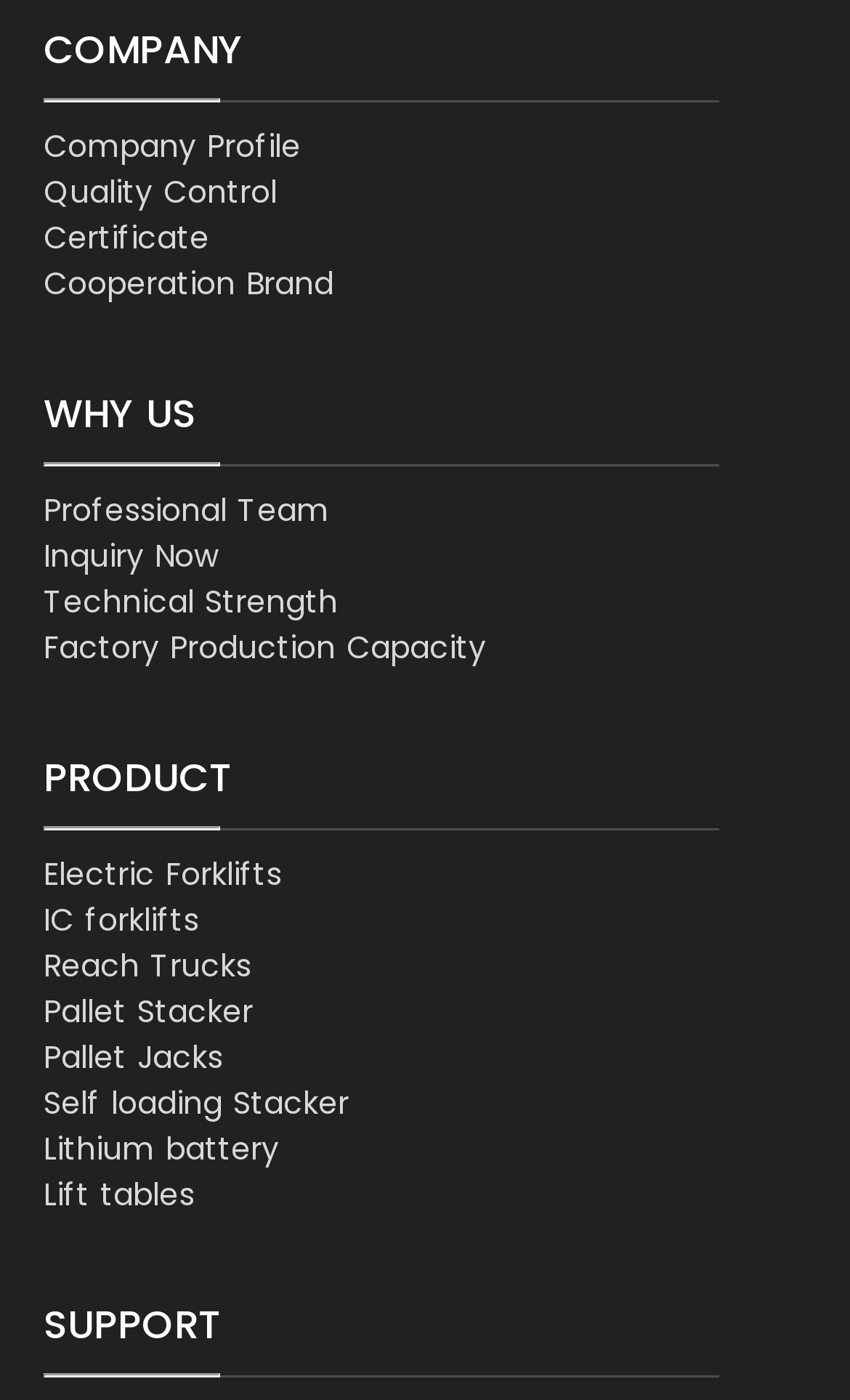Determine the bounding box coordinates of the element's region needed to click to follow the instruction: "Explore electric forklifts". Provide these coordinates as four float numbers between 0 and 1, formatted as [left, top, right, bottom].

[0.051, 0.609, 0.331, 0.64]